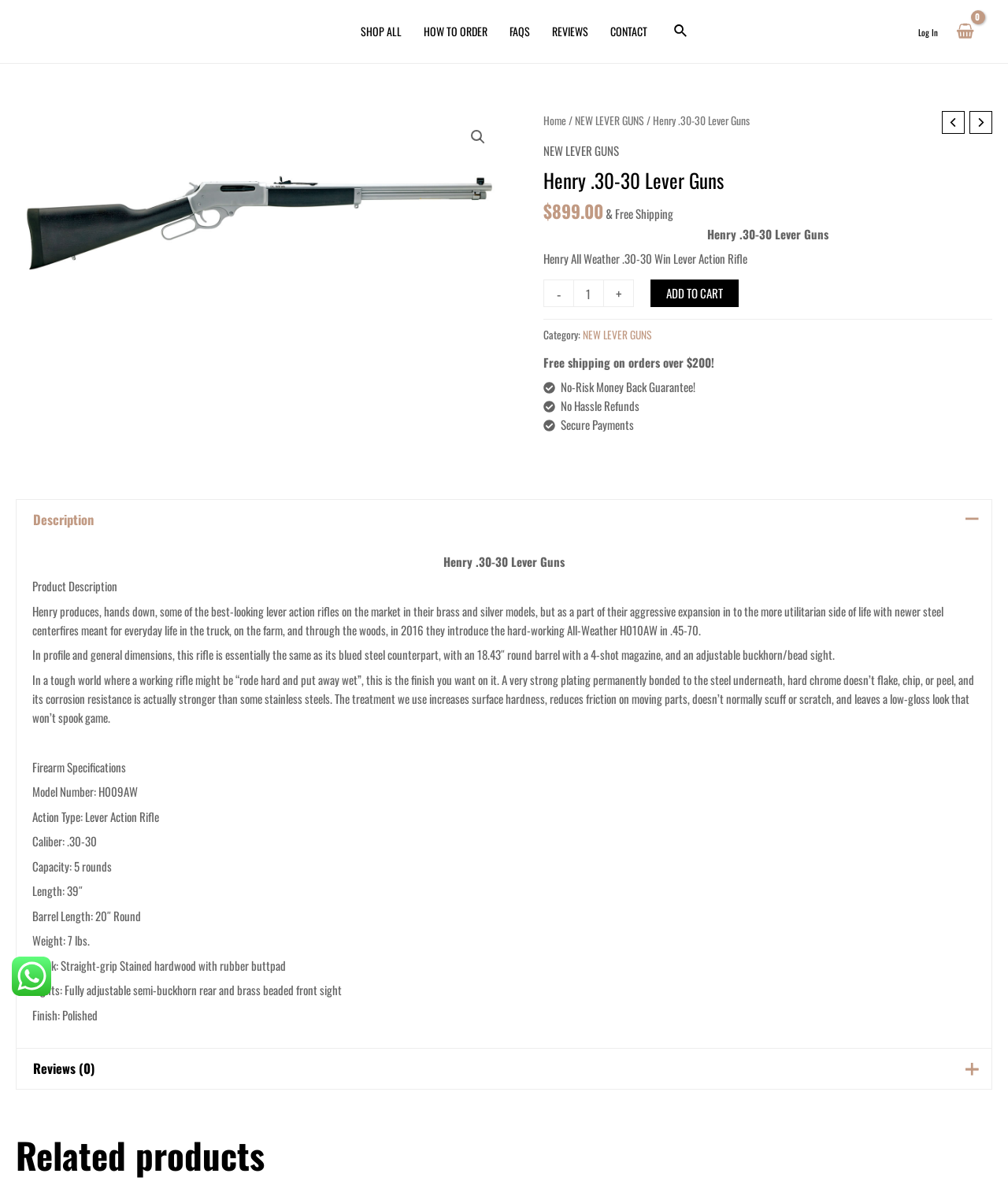Refer to the element description - and identify the corresponding bounding box in the screenshot. Format the coordinates as (top-left x, top-left y, bottom-right x, bottom-right y) with values in the range of 0 to 1.

[0.783, 0.857, 0.813, 0.88]